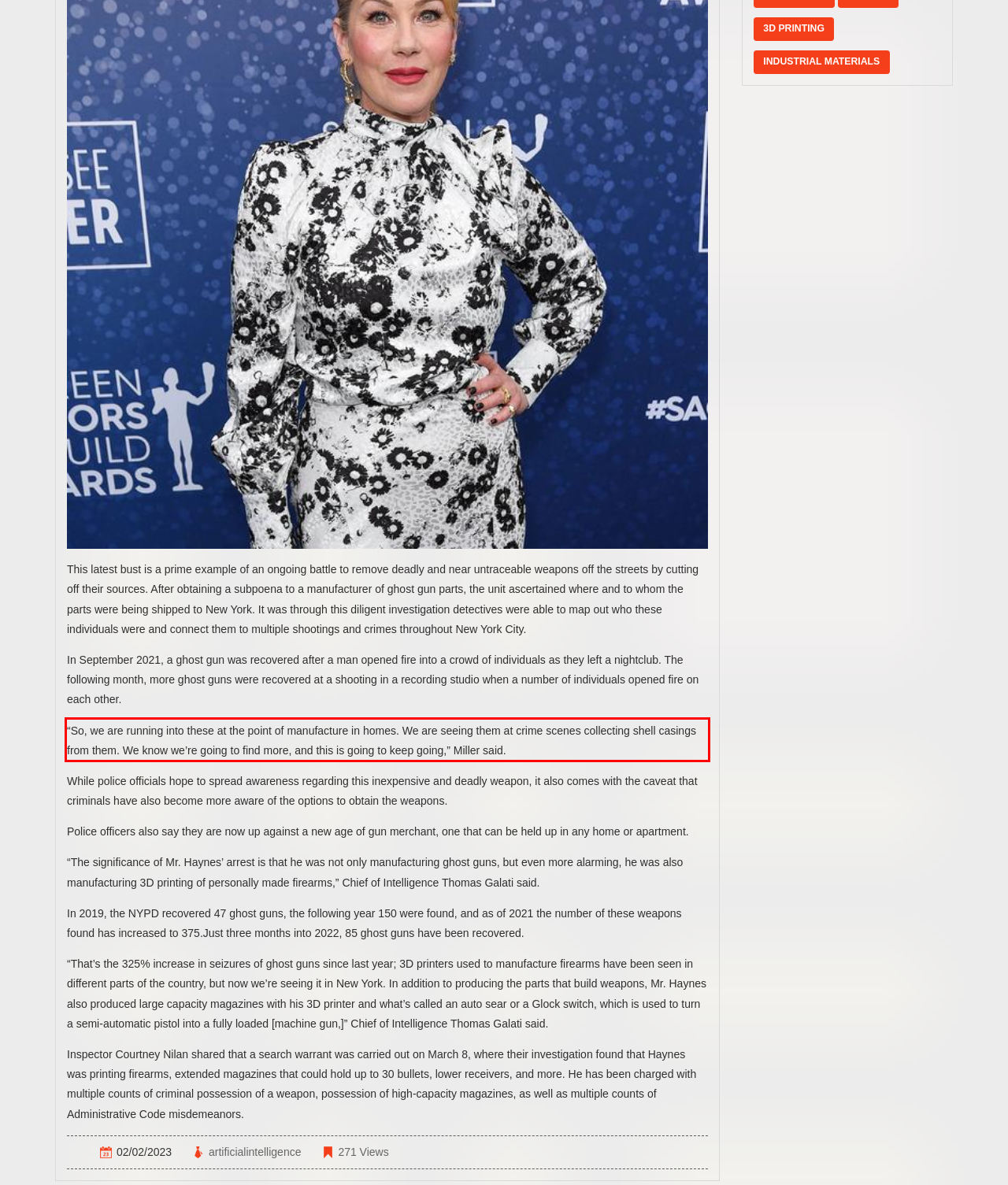Please identify and extract the text content from the UI element encased in a red bounding box on the provided webpage screenshot.

“So, we are running into these at the point of manufacture in homes. We are seeing them at crime scenes collecting shell casings from them. We know we’re going to find more, and this is going to keep going,” Miller said.